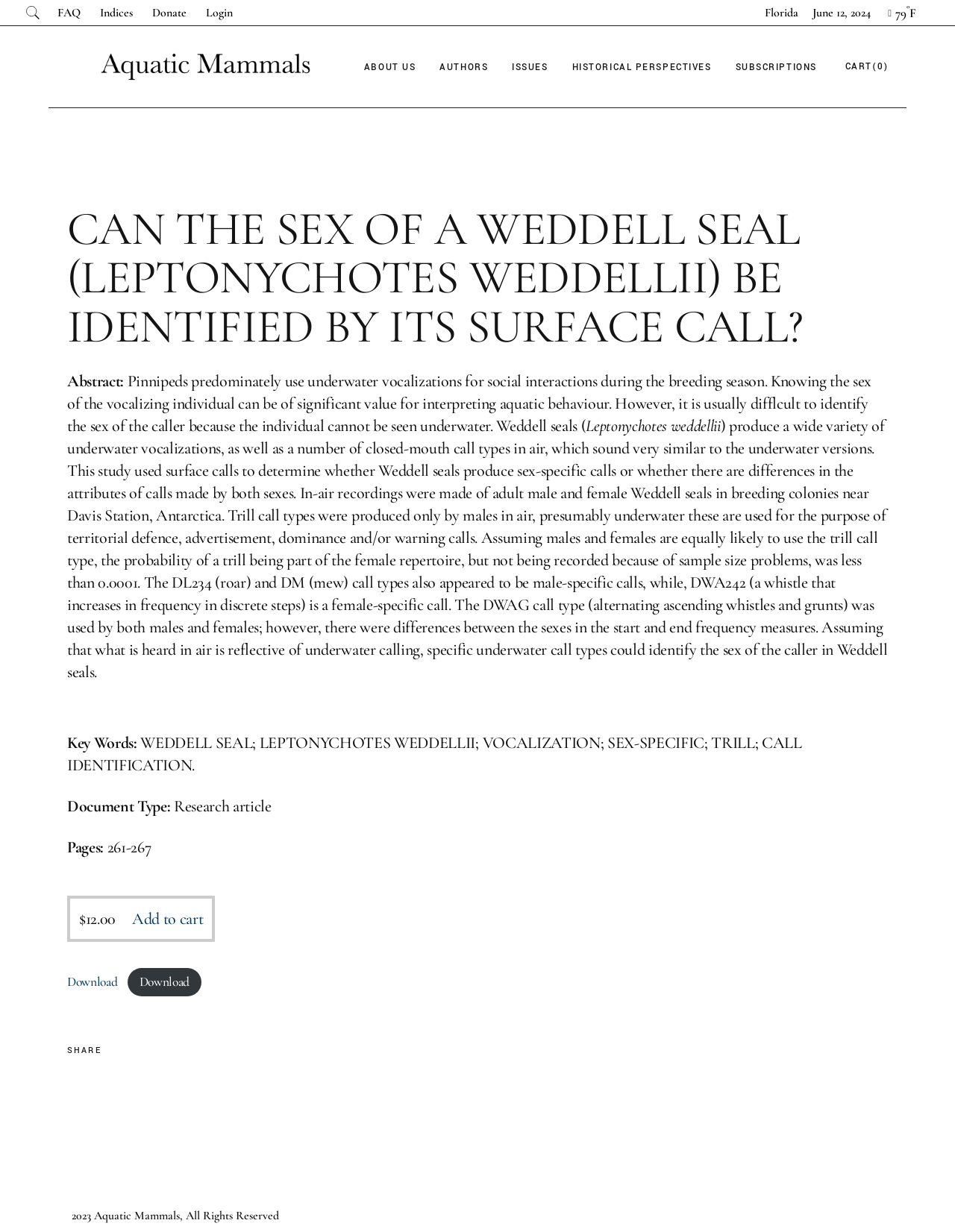Please provide a comprehensive response to the question based on the details in the image: How many links are in the top navigation menu?

I found the links in the top navigation menu by looking at the top of the webpage, where it says 'ABOUT US', 'AUTHORS', 'ISSUES', 'HISTORICAL PERSPECTIVES', and 'SUBSCRIPTIONS'. There are 5 links in total.